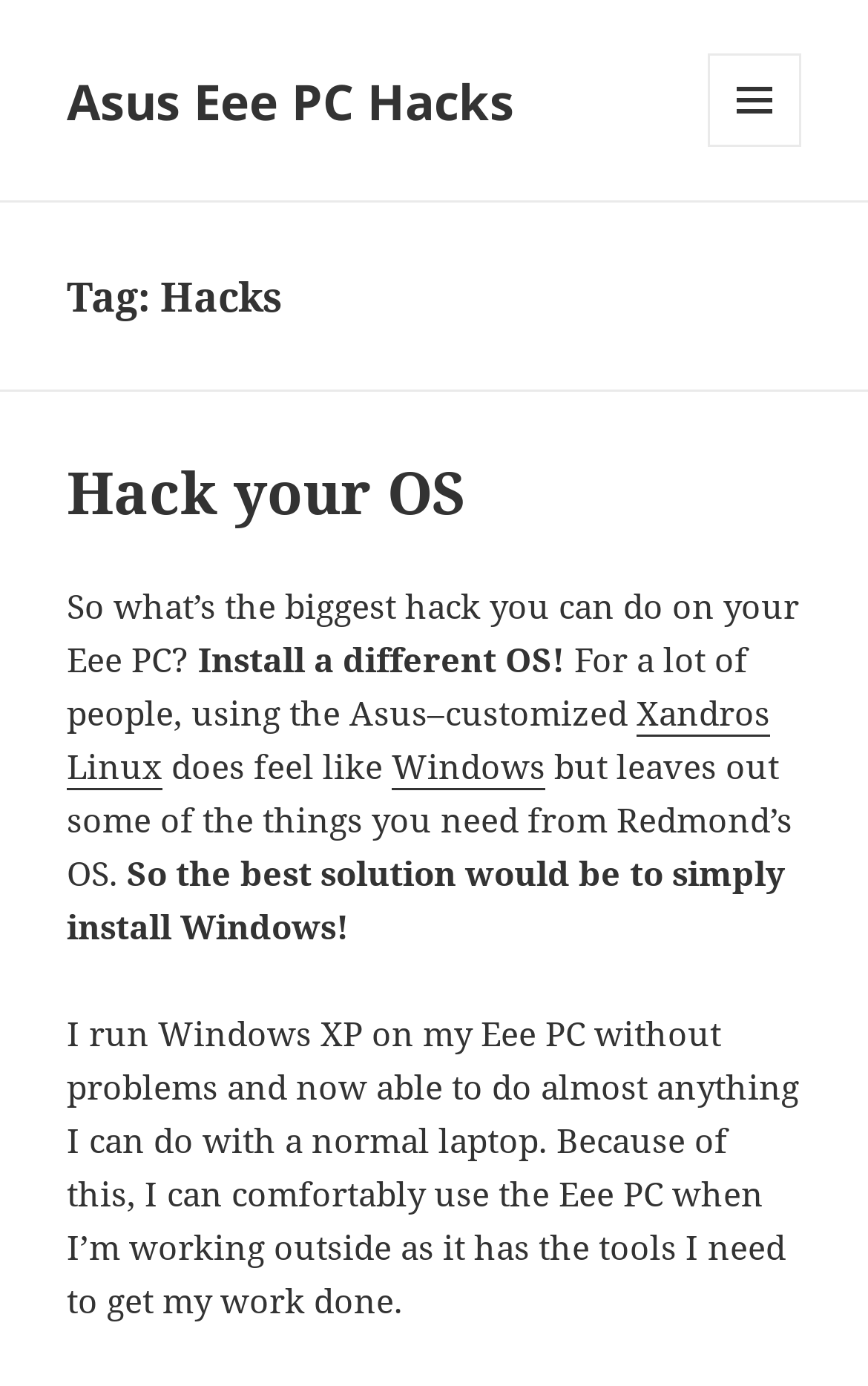Produce a meticulous description of the webpage.

The webpage is about Asus Eee PC Hacks, with a prominent link at the top left corner with the same title. On the top right corner, there is a button labeled "MENU AND WIDGETS". Below the title link, there is a header section that spans the entire width of the page, containing a heading "Tag: Hacks" on the left side and another header section on the right side.

Inside the right-side header section, there is a heading "Hack your OS" followed by a link with the same title. Below this, there is a paragraph of text that discusses the possibility of installing a different operating system on the Eee PC. The text mentions that using the Asus-customized Xandros Linux may not be sufficient for some users, and that installing Windows could be a better solution.

There are several links and text blocks in this section, including a link to "Xandros Linux" and another to "Windows". The text continues to discuss the benefits of installing Windows on the Eee PC, including the ability to use the device for work outside. The webpage appears to be a blog post or article that provides information and advice on hacking and customizing the Asus Eee PC.